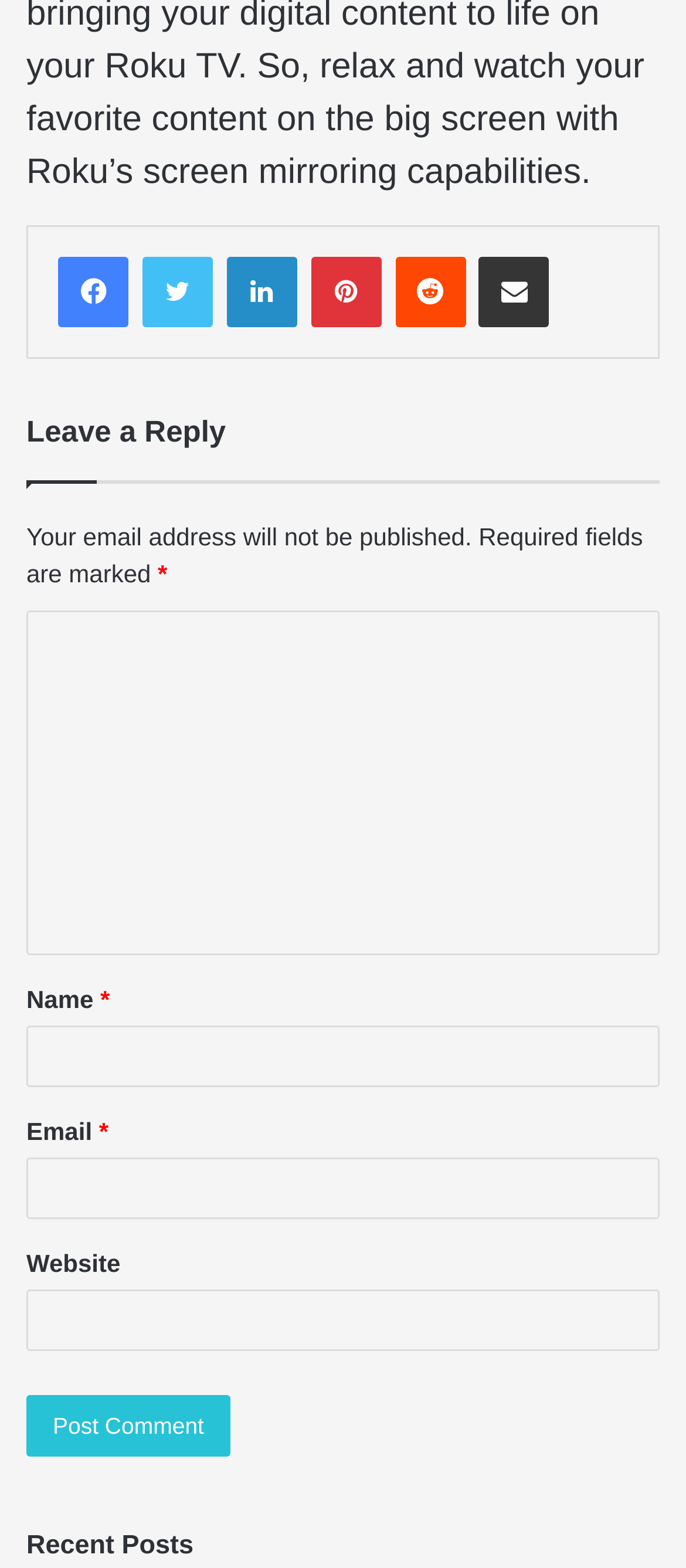Please specify the bounding box coordinates of the clickable region to carry out the following instruction: "Click the Reddit link". The coordinates should be four float numbers between 0 and 1, in the format [left, top, right, bottom].

[0.576, 0.163, 0.678, 0.208]